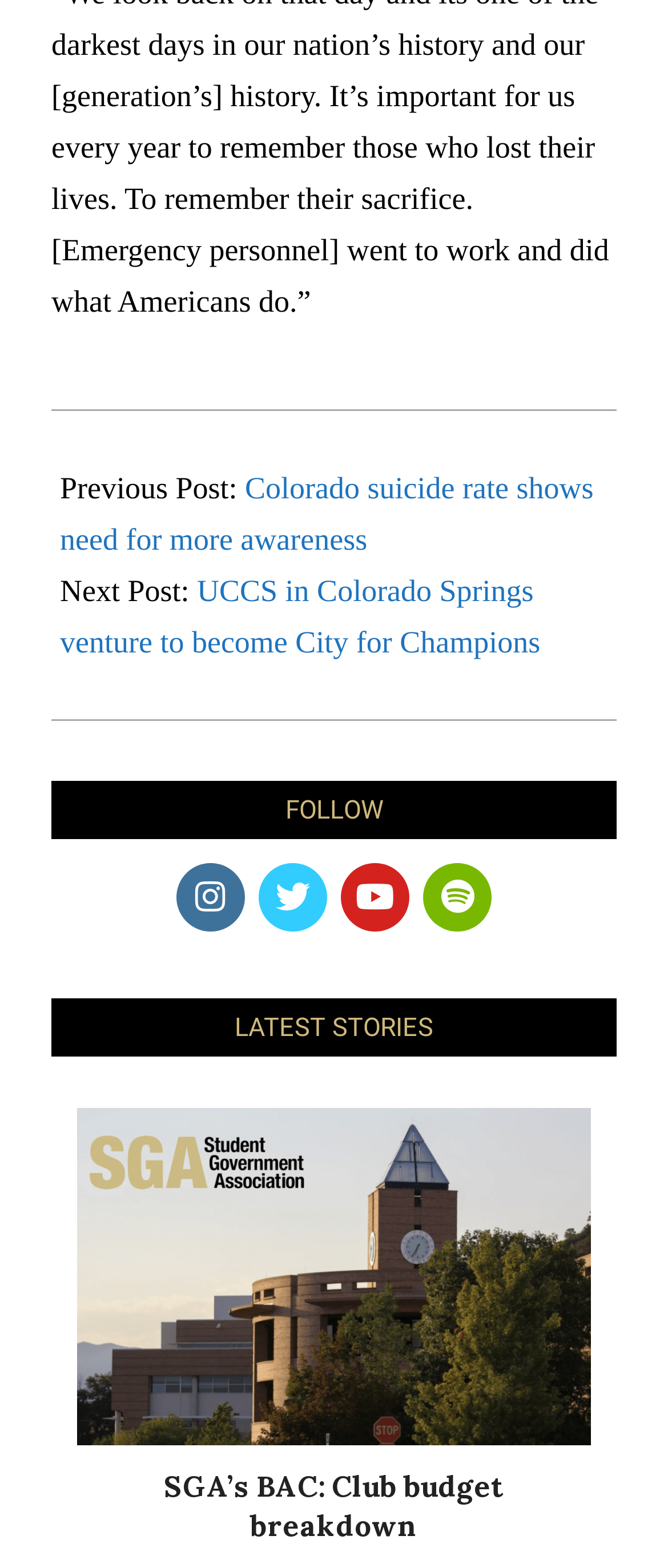Give a one-word or one-phrase response to the question: 
What is the title of the previous post?

Colorado suicide rate shows need for more awareness